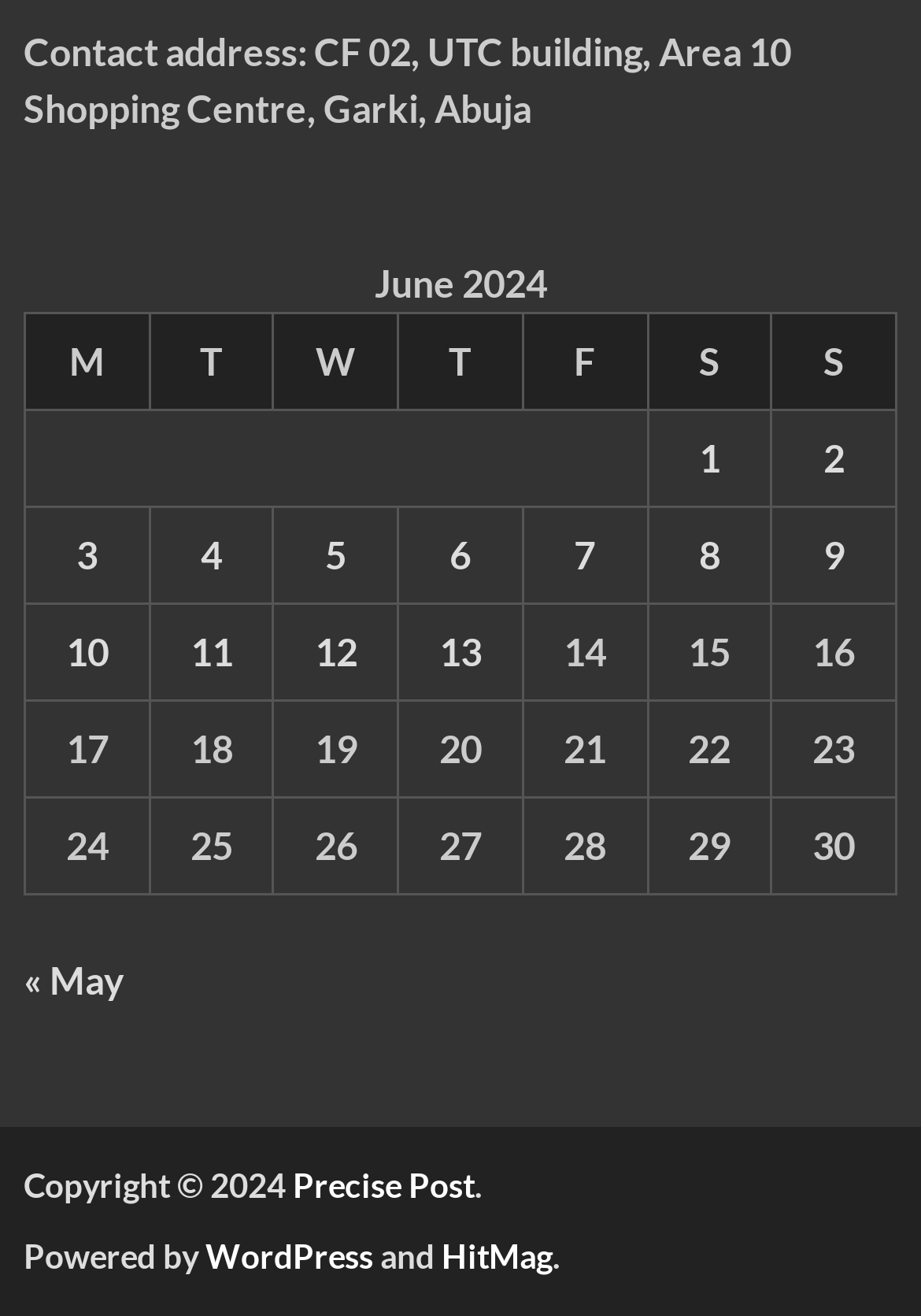Can you provide the bounding box coordinates for the element that should be clicked to implement the instruction: "Explore HitMag"?

[0.479, 0.939, 0.6, 0.97]